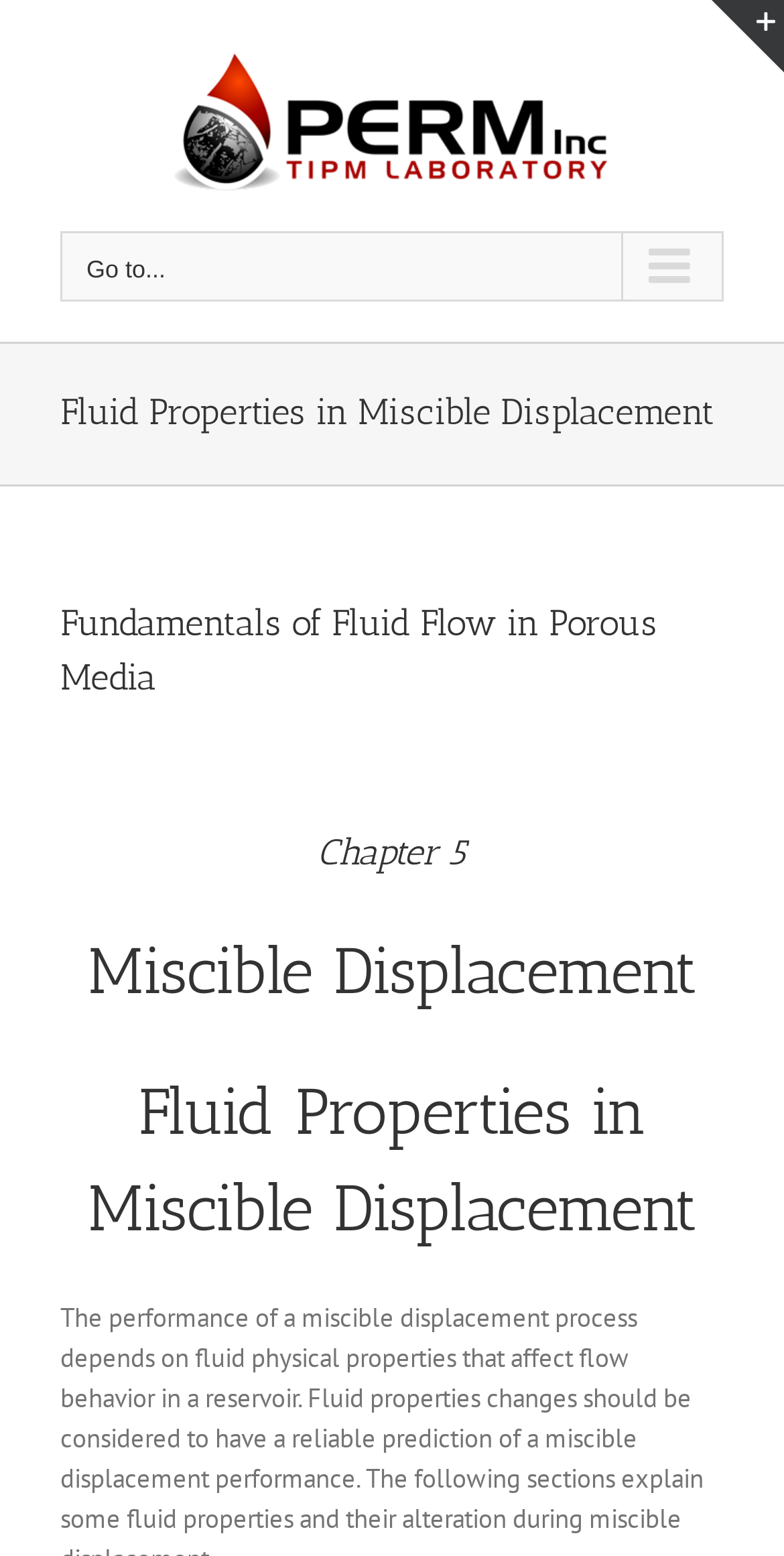What is the function of the link at the bottom right corner?
Please provide a full and detailed response to the question.

The link at the bottom right corner is labeled as 'uf106 Go to Top', which suggests that it allows the user to scroll back to the top of the webpage when clicked.